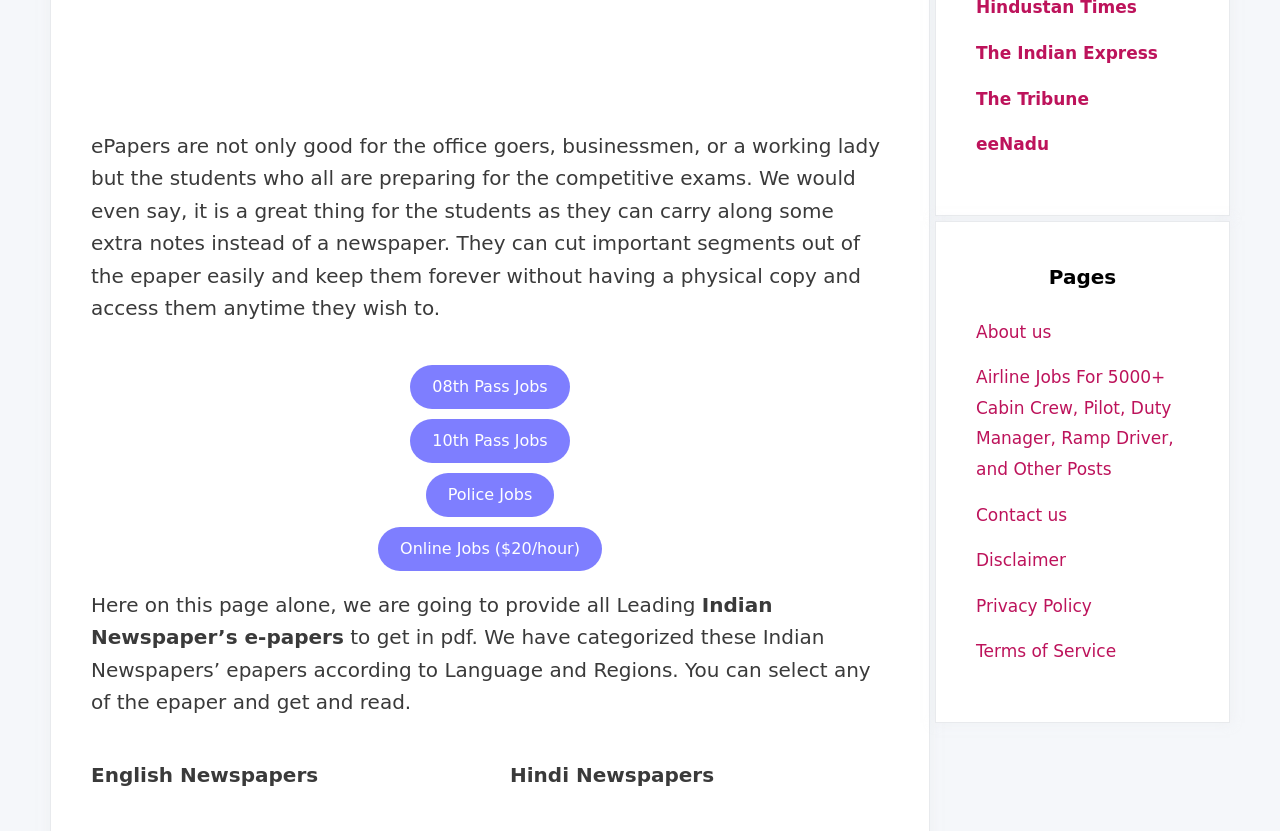Can you determine the bounding box coordinates of the area that needs to be clicked to fulfill the following instruction: "Click on 08th Pass Jobs"?

[0.321, 0.449, 0.445, 0.478]